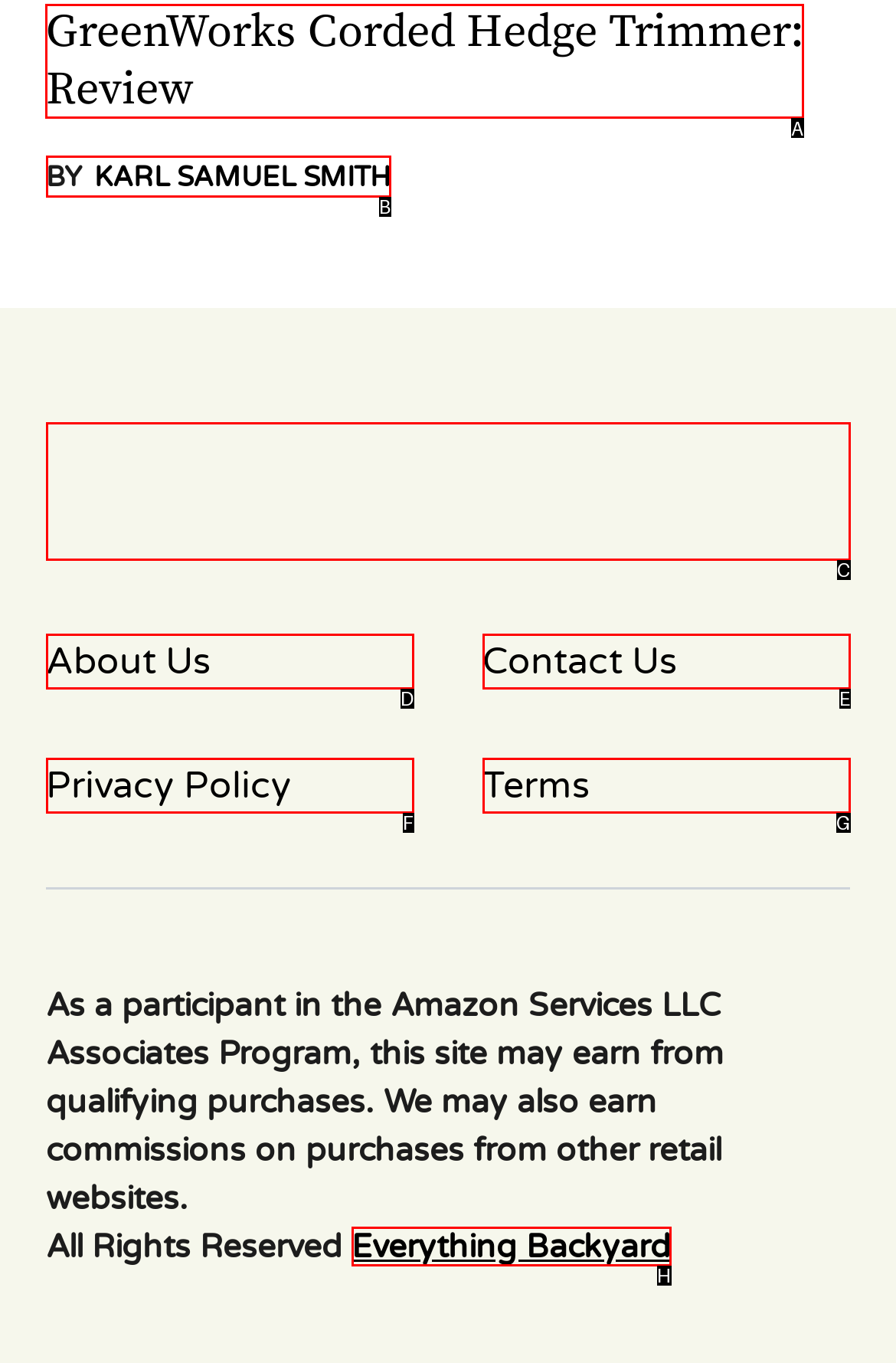Choose the letter of the option you need to click to Click on the 'GreenWorks Corded Hedge Trimmer: Review' link. Answer with the letter only.

A